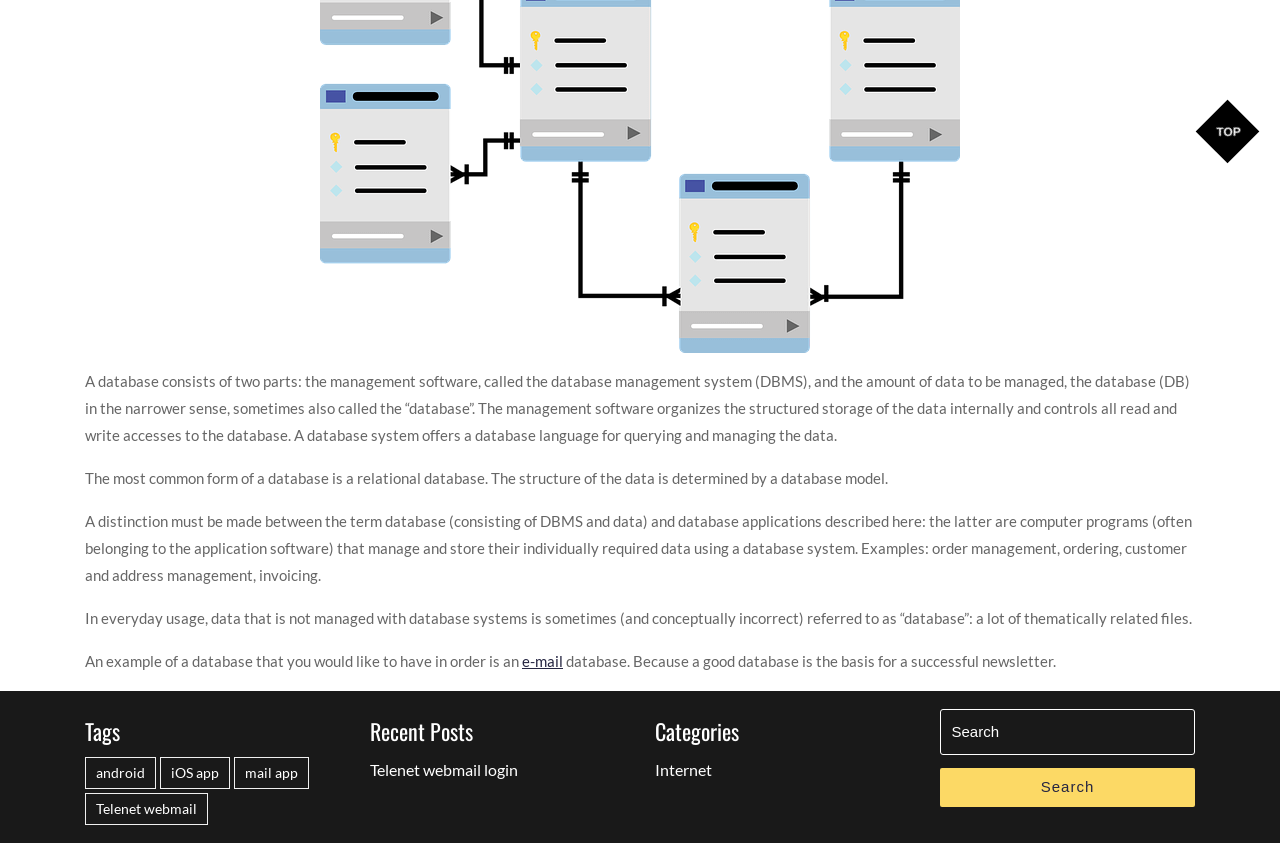Could you determine the bounding box coordinates of the clickable element to complete the instruction: "View the 'Telenet webmail login' post"? Provide the coordinates as four float numbers between 0 and 1, i.e., [left, top, right, bottom].

[0.289, 0.902, 0.405, 0.925]